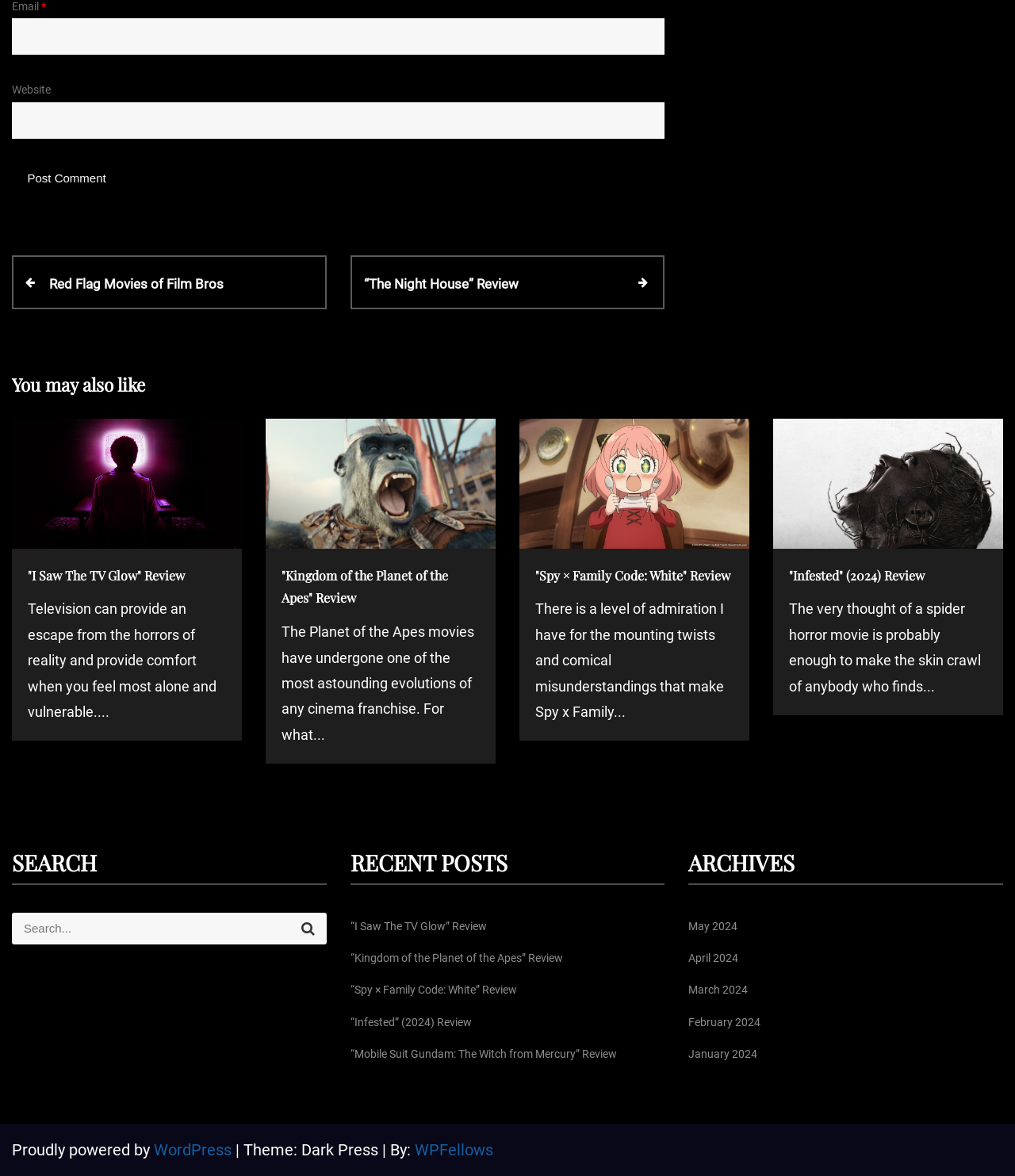Provide the bounding box coordinates of the HTML element described by the text: "parent_node: Email * aria-describedby="email-notes" name="email"". The coordinates should be in the format [left, top, right, bottom] with values between 0 and 1.

[0.012, 0.015, 0.655, 0.047]